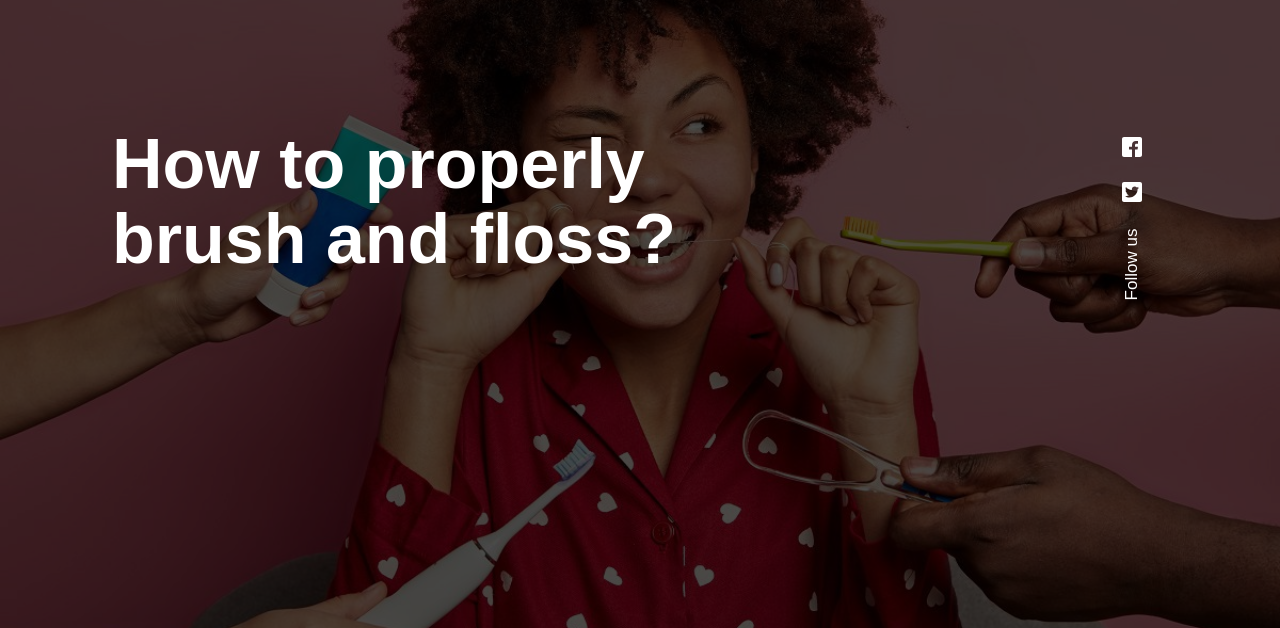Answer with a single word or phrase: 
How many hands are holding dental hygiene tools?

Multiple